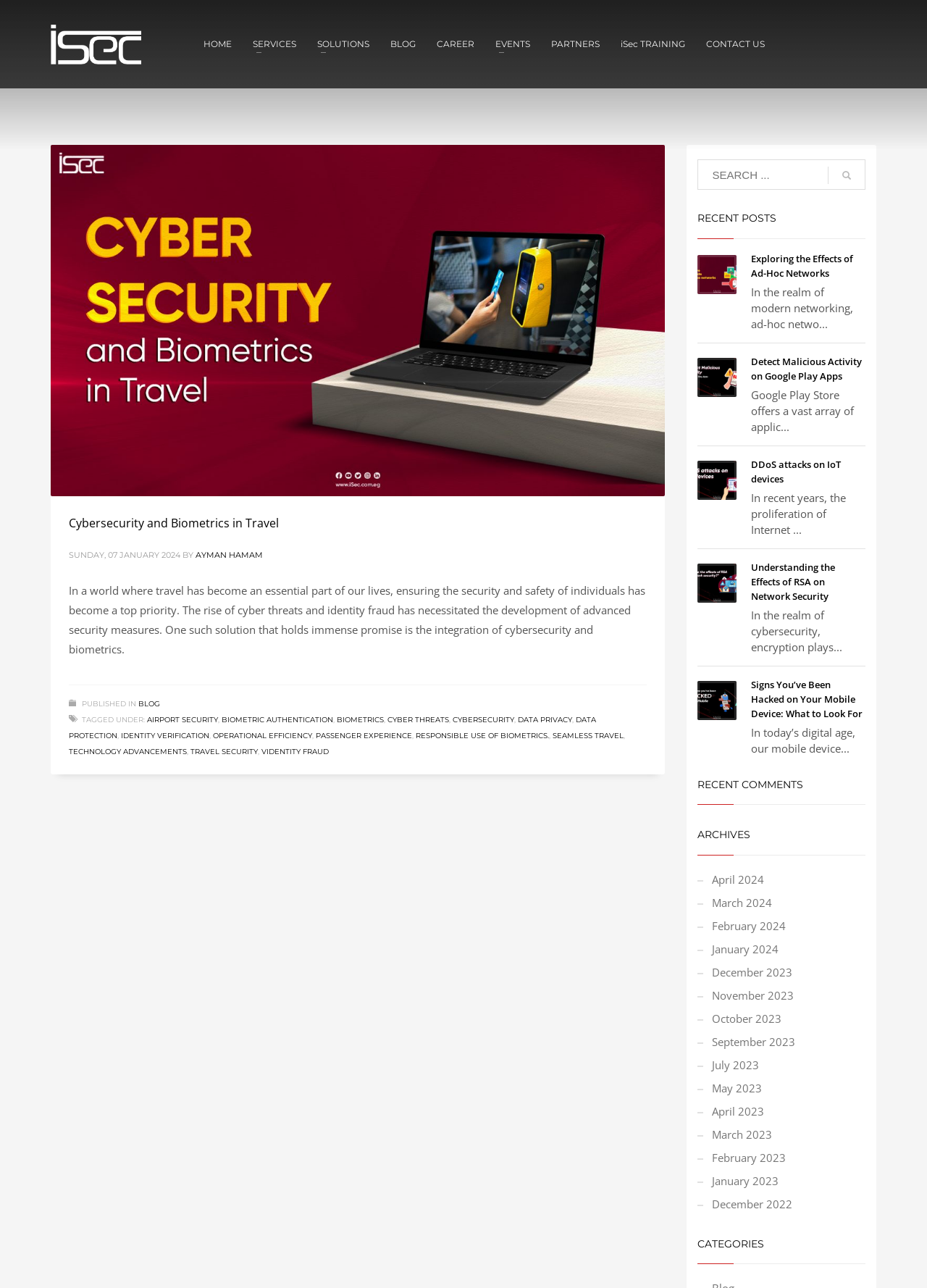Find the bounding box coordinates of the element I should click to carry out the following instruction: "read more about Cybersecurity and Biometrics in Travel".

[0.367, 0.235, 0.404, 0.262]